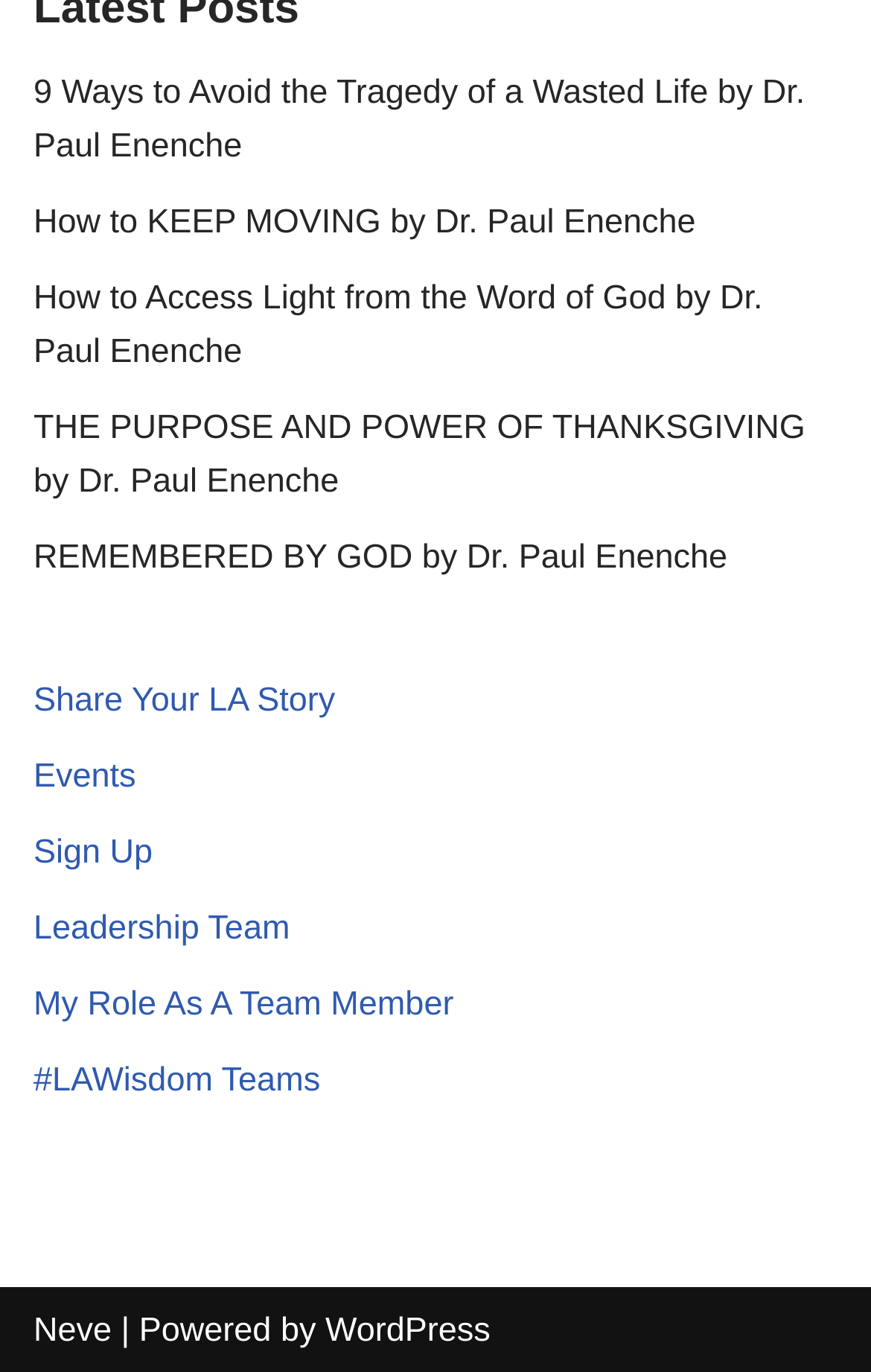Please indicate the bounding box coordinates for the clickable area to complete the following task: "Explore the Events page". The coordinates should be specified as four float numbers between 0 and 1, i.e., [left, top, right, bottom].

[0.038, 0.552, 0.156, 0.58]